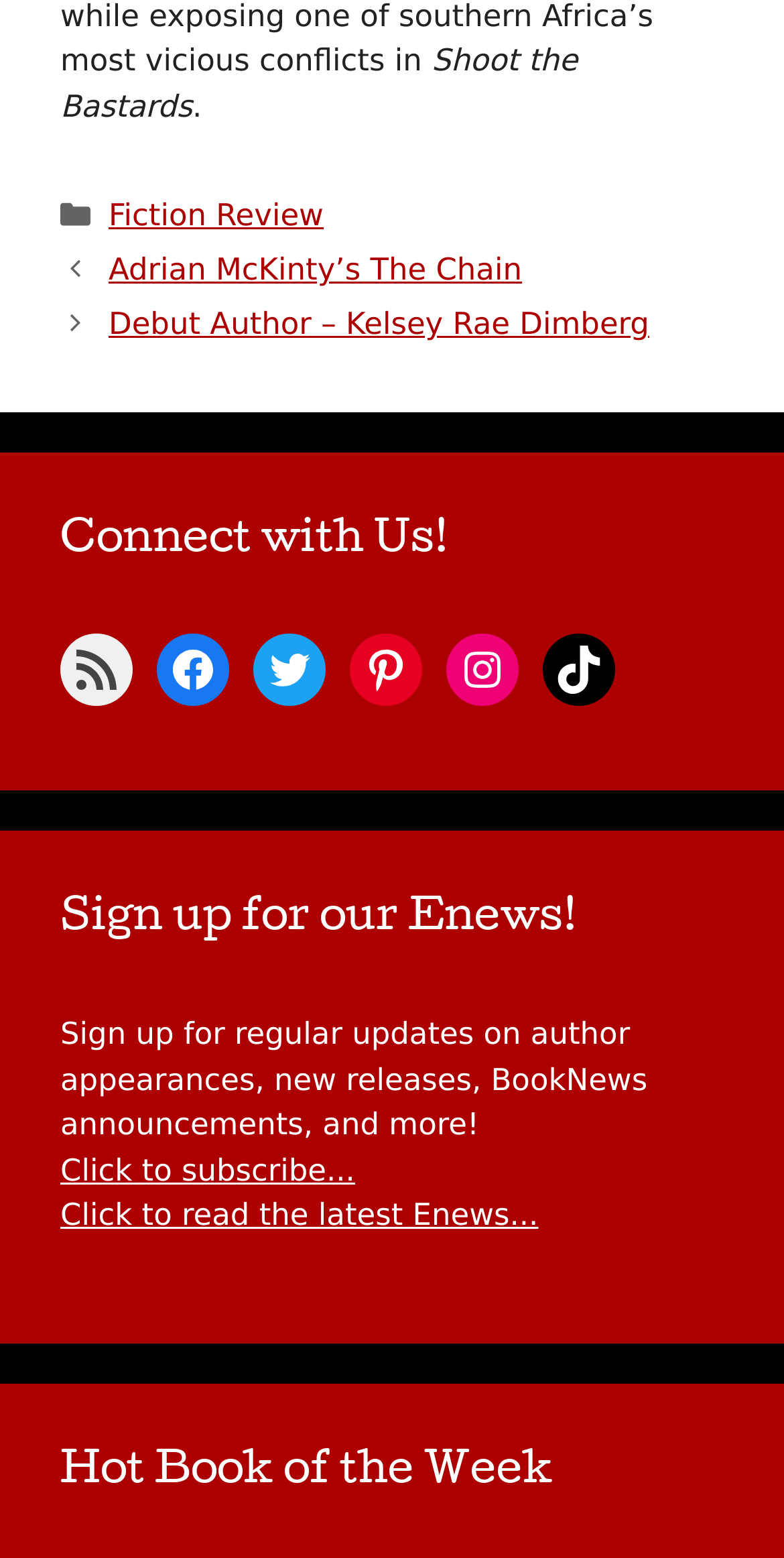What is the title of the last section?
Using the image, give a concise answer in the form of a single word or short phrase.

Hot Book of the Week